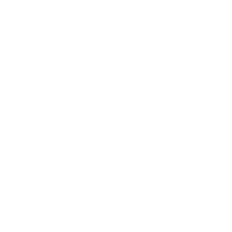Where can this waste bin be used?
Using the information from the image, provide a comprehensive answer to the question.

The description of the product mentions that it is intended for use in various settings, specifically offices, commercial premises, or public spaces, where organized waste disposal is necessary.